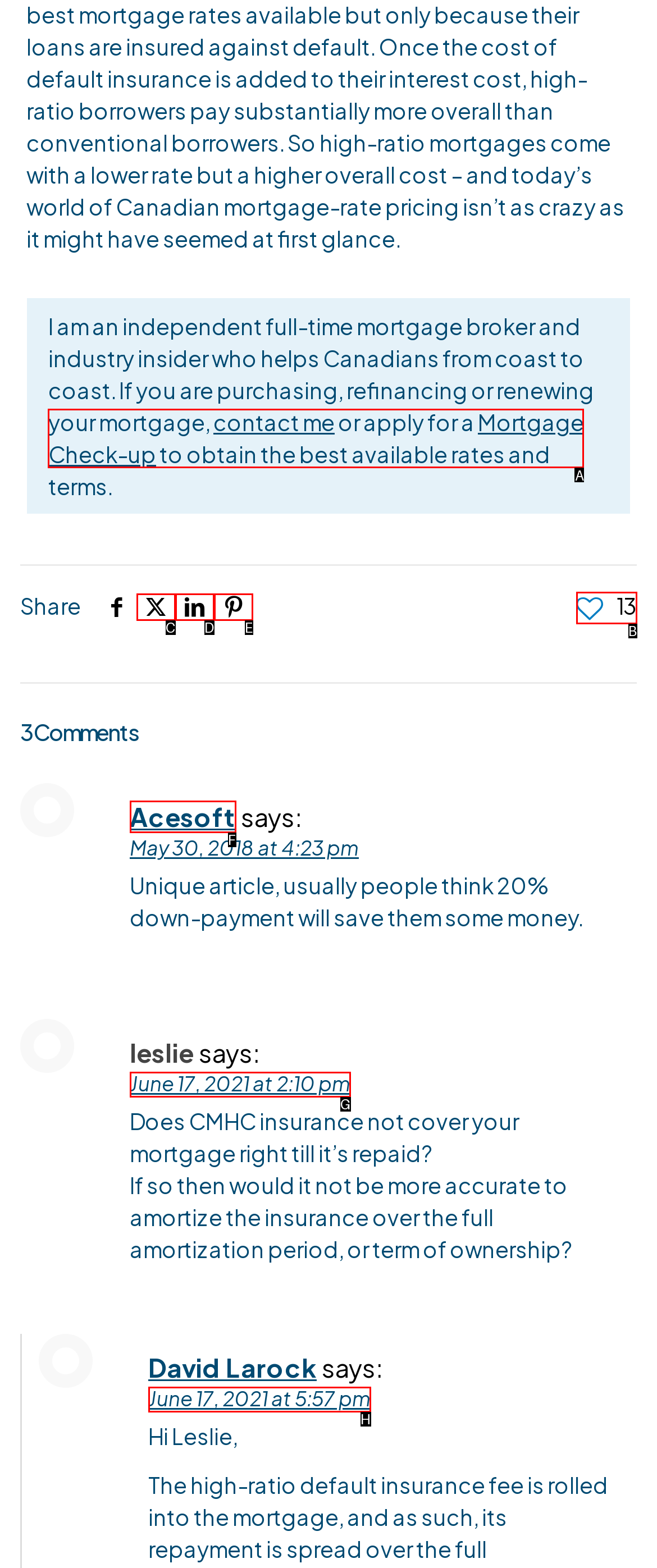Identify the letter of the UI element that fits the description: aria-label="x twitter icon"
Respond with the letter of the option directly.

C